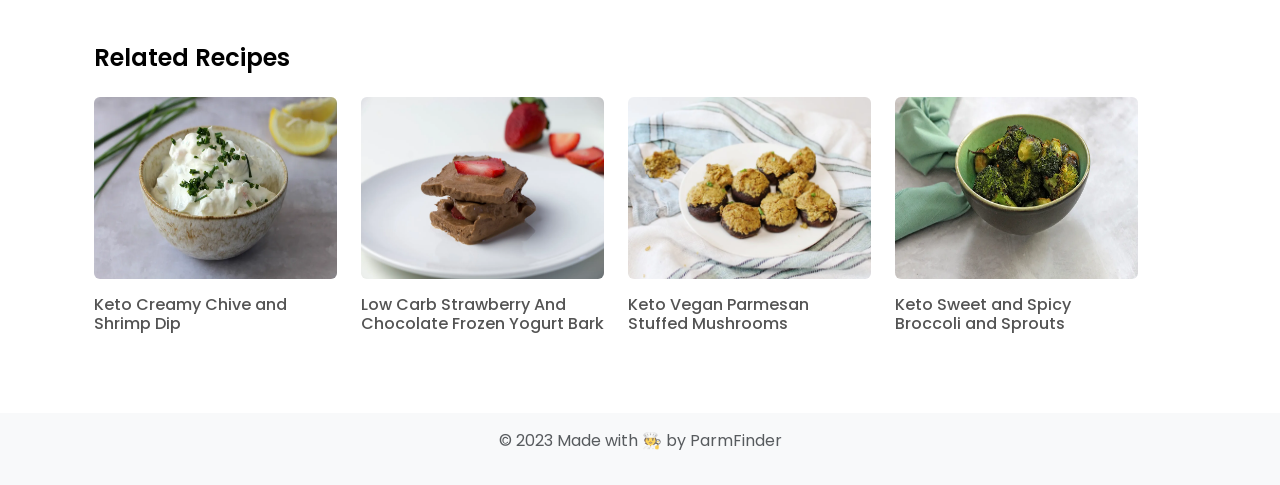Use a single word or phrase to answer the following:
What is the purpose of this webpage?

Recipe suggestions